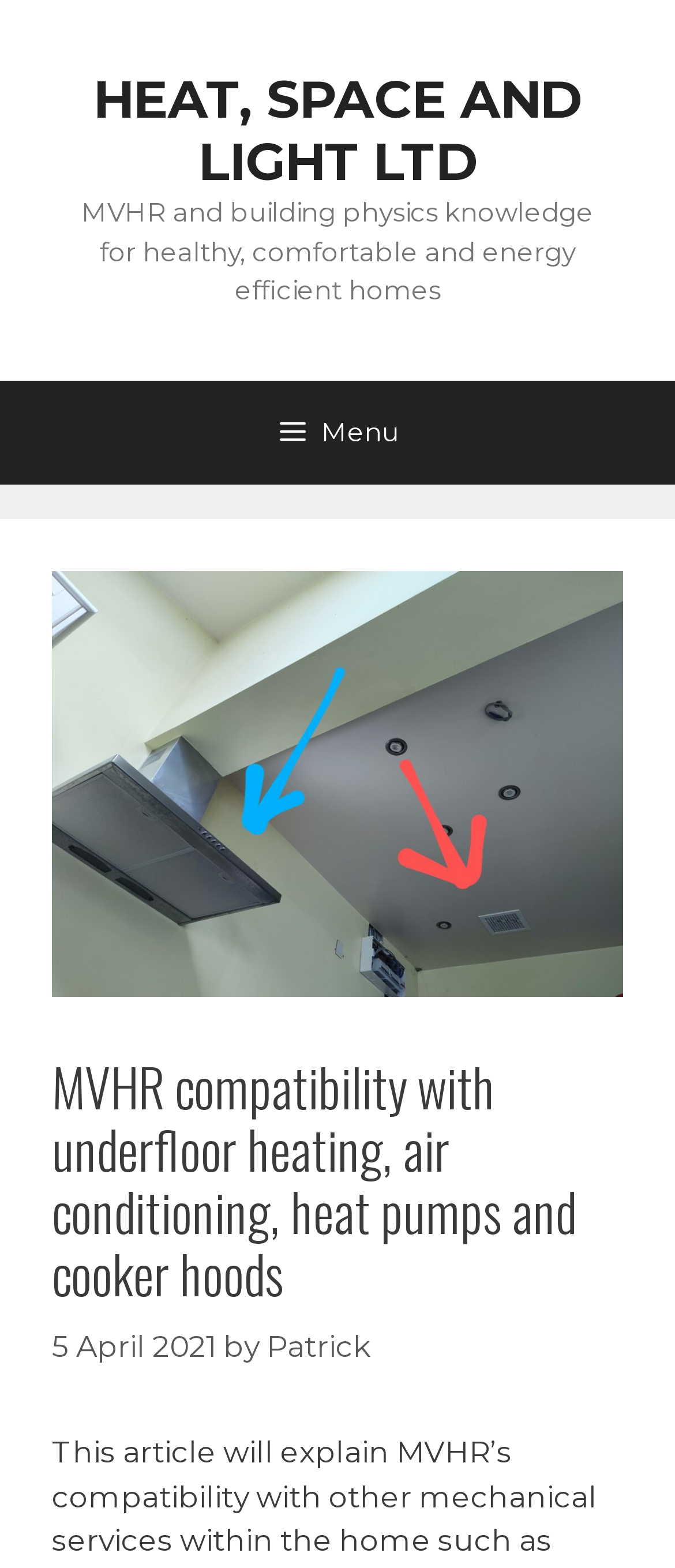What is the topic of the article?
Please provide a comprehensive answer based on the information in the image.

I determined the topic of the article by reading the heading 'MVHR compatibility with underfloor heating, air conditioning, heat pumps and cooker hoods' which is located in the main content area of the webpage.